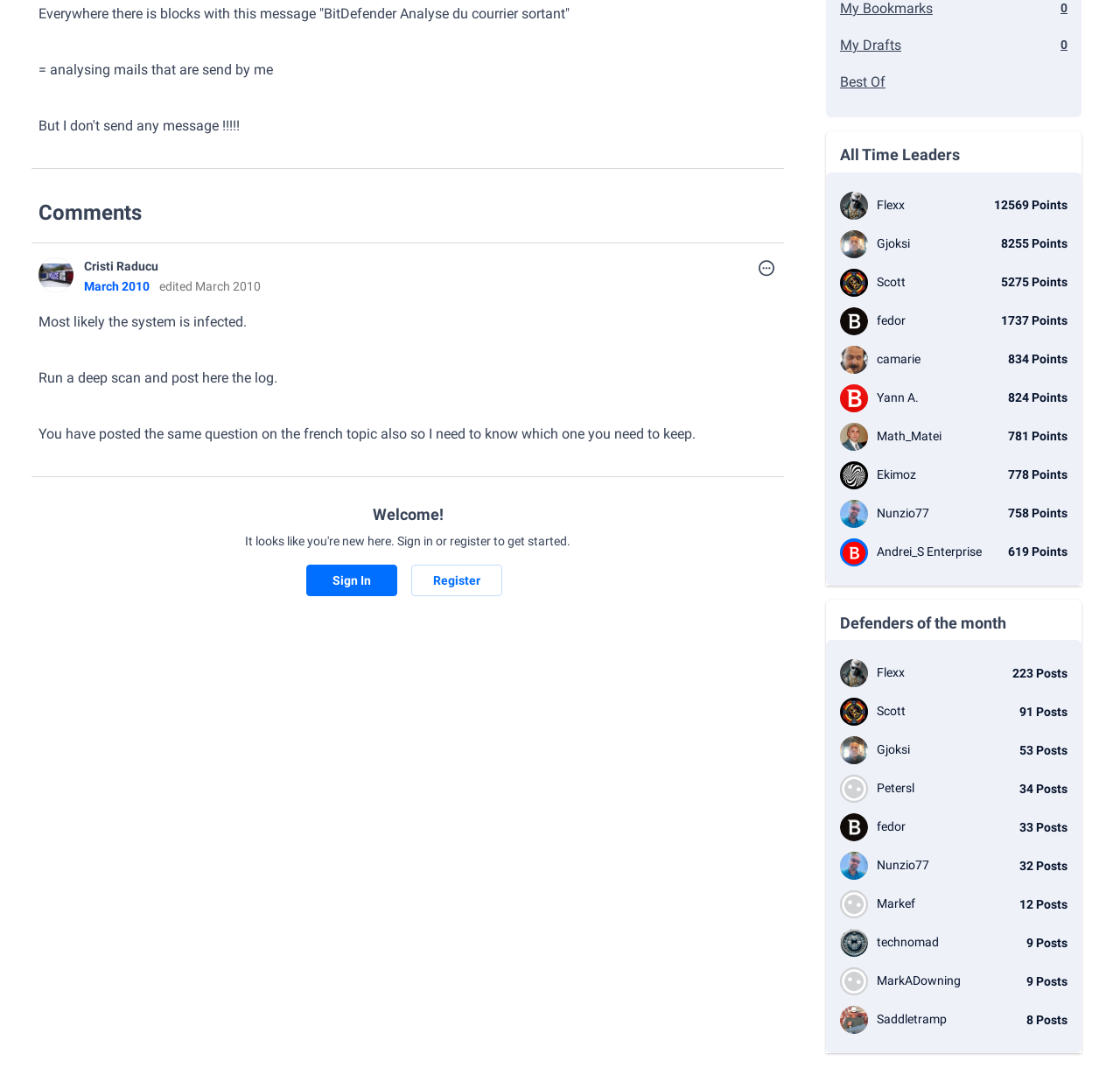Identify the bounding box for the given UI element using the description provided. Coordinates should be in the format (top-left x, top-left y, bottom-right x, bottom-right y) and must be between 0 and 1. Here is the description: Best Of

[0.75, 0.055, 0.953, 0.089]